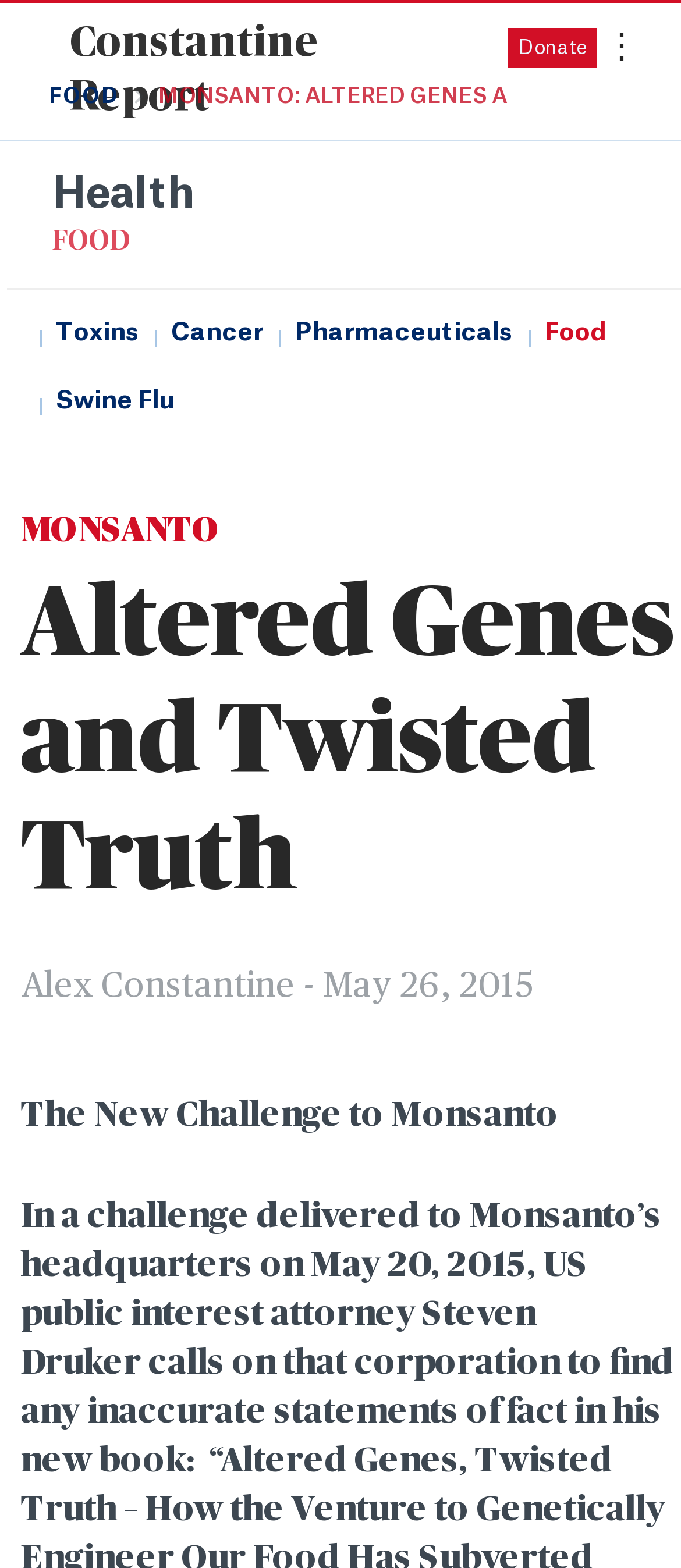Pinpoint the bounding box coordinates for the area that should be clicked to perform the following instruction: "Open the 'Mobile Menu'".

[0.877, 0.002, 1.0, 0.056]